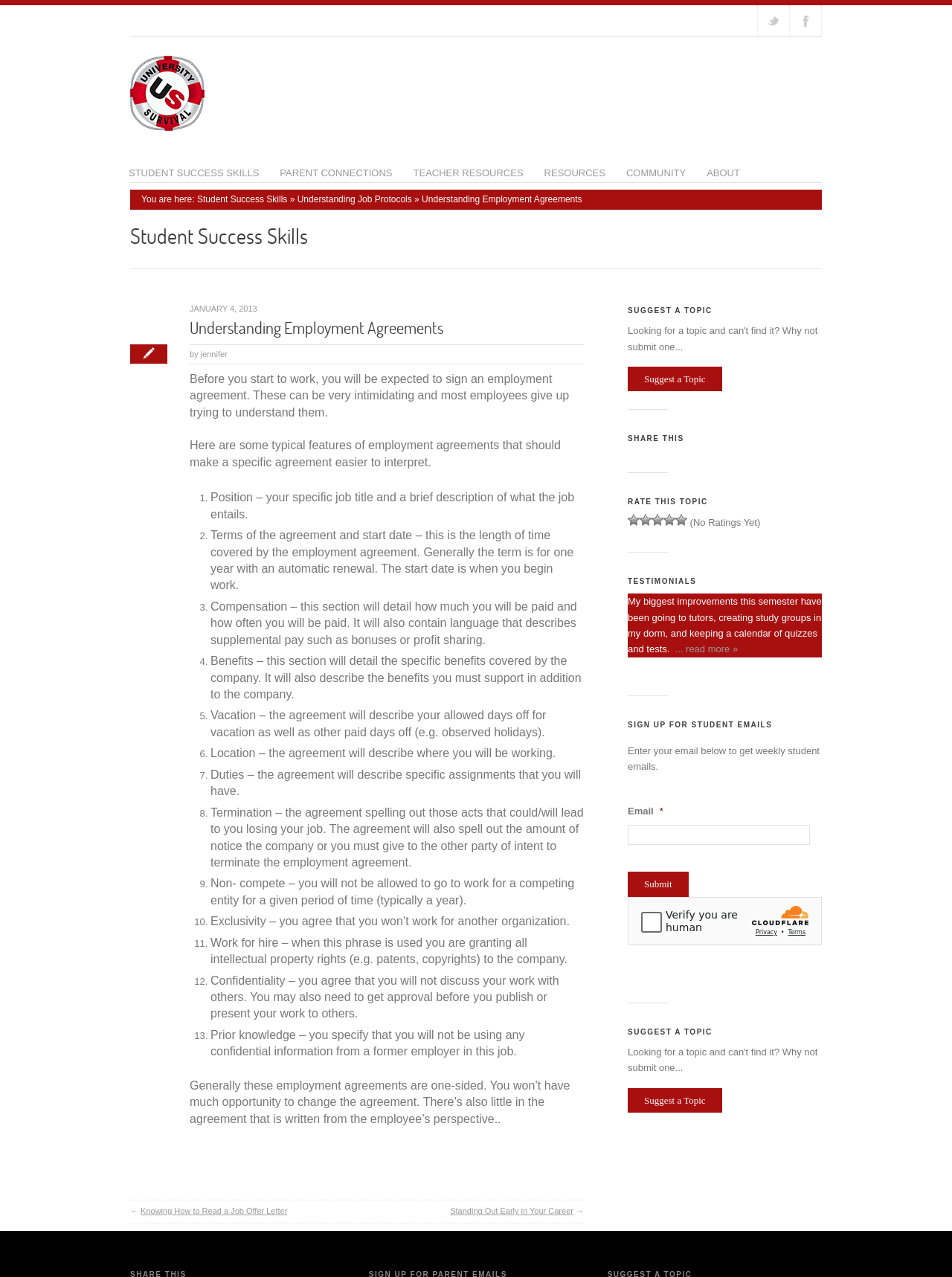Describe every aspect of the webpage in a detailed manner.

The webpage is about "Understanding Employment Agreements" and is part of the "University Survival" section. At the top, there are links to follow the website on Twitter and Facebook, as well as a heading with the website's title. Below this, there are links to various sections of the website, including "Student Success Skills", "Parent Connections", "Teacher Resources", and more.

The main content of the page is divided into sections. The first section has a heading "Understanding Employment Agreements" and provides an introduction to the topic. The text explains that employment agreements can be intimidating, but understanding them is important.

The next section lists 13 typical features of employment agreements, including position, terms of the agreement, compensation, benefits, and termination. Each feature is numbered and has a brief description.

Following this, there is a section of text that discusses the nature of employment agreements, stating that they are often one-sided and written from the employer's perspective.

At the bottom of the page, there are various links and sections, including a suggestion to read a related article, "Knowing How to Read a Job Offer Letter", and a section to suggest a topic for the website. There is also a section to share the article, rate the topic, and view testimonials from students. Additionally, there is a section to sign up for student emails and a security challenge iframe.